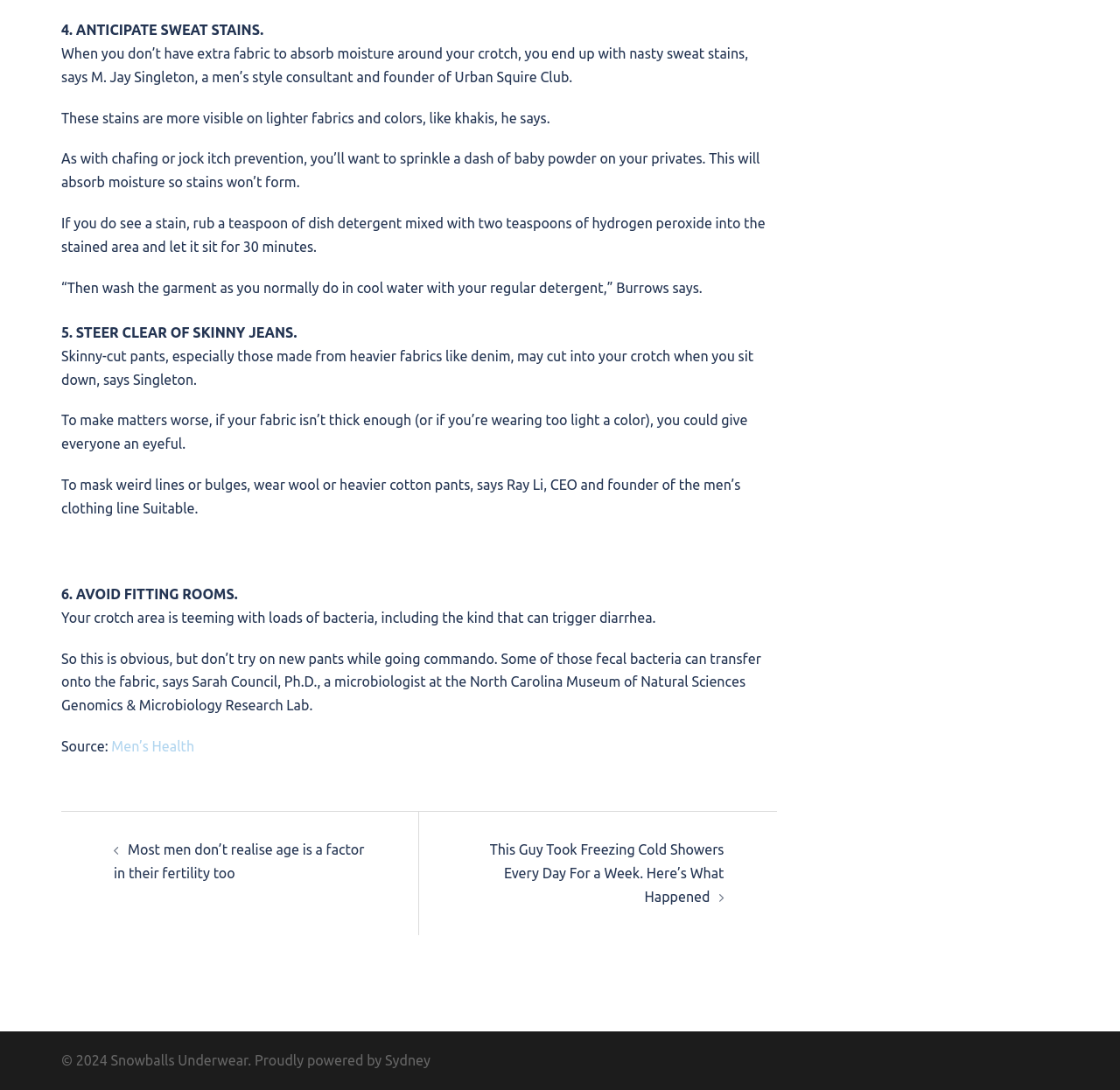Using the description: "Men’s Health", identify the bounding box of the corresponding UI element in the screenshot.

[0.099, 0.678, 0.174, 0.692]